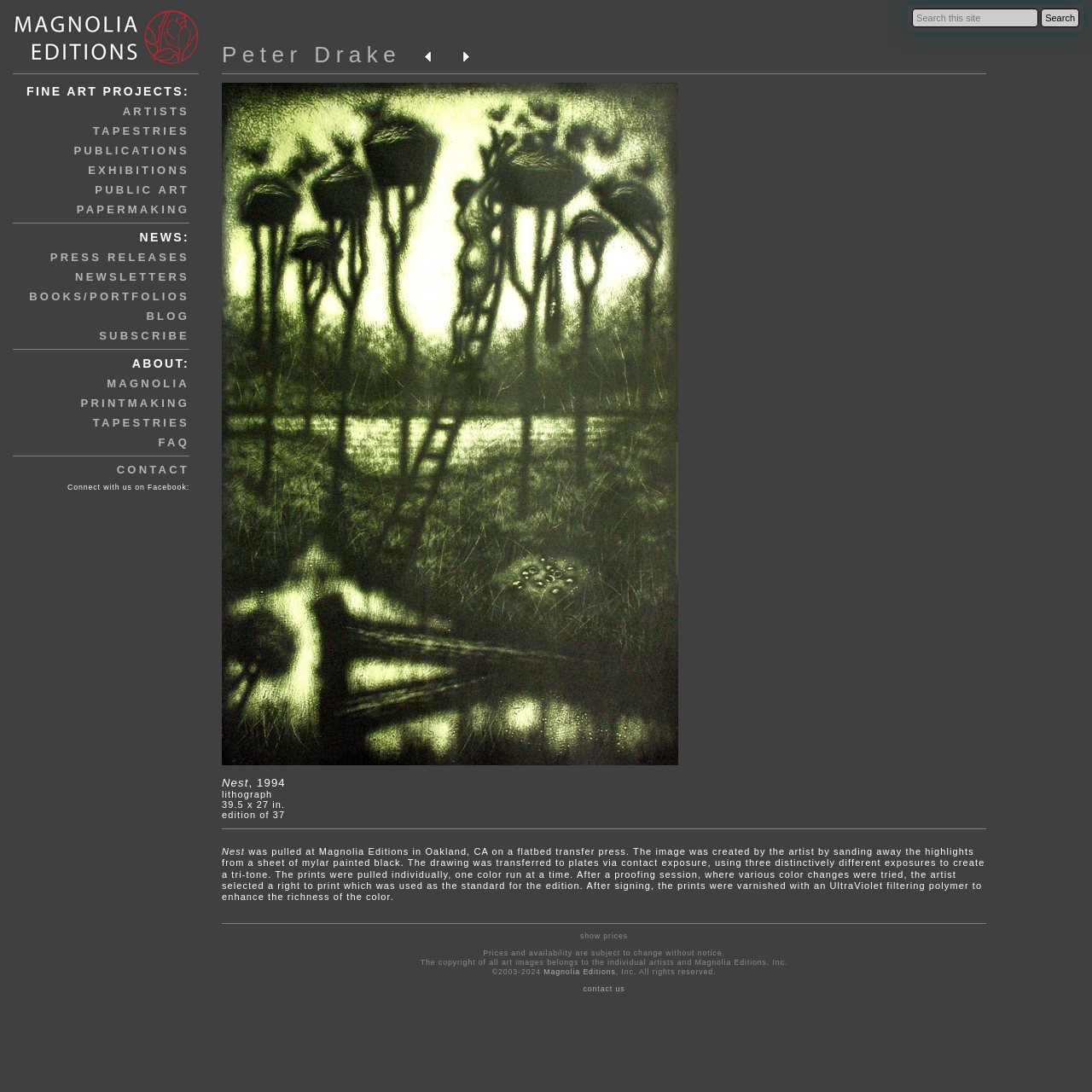From the webpage screenshot, predict the bounding box of the UI element that matches this description: "contact us".

[0.534, 0.901, 0.572, 0.909]